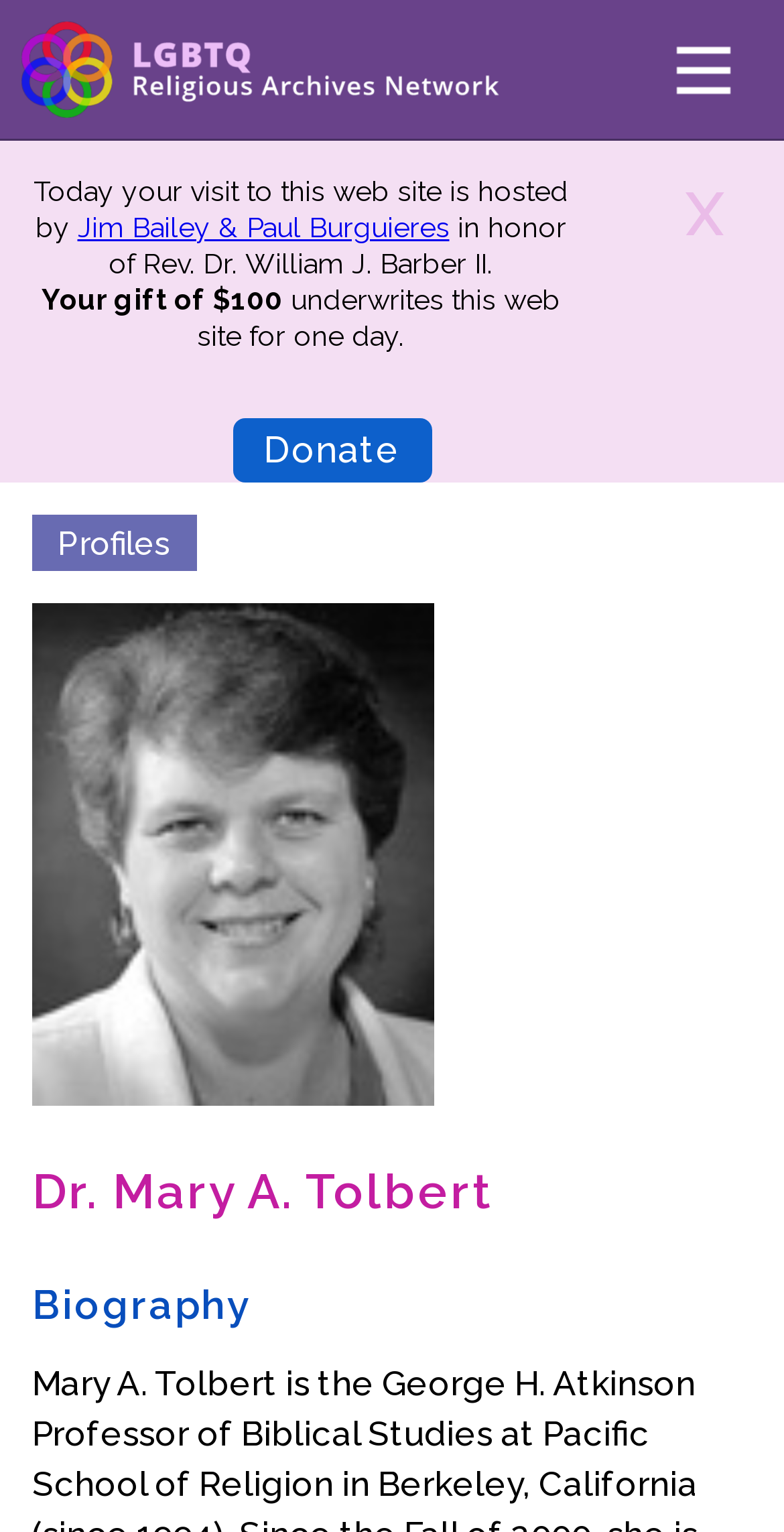How many links are there in the navigation menu?
Answer the question with detailed information derived from the image.

The navigation menu is located at the top of the webpage and contains links such as 'About', 'Mission', 'Board of Directors', and so on. By counting these links, we can find that there are 14 links in total.